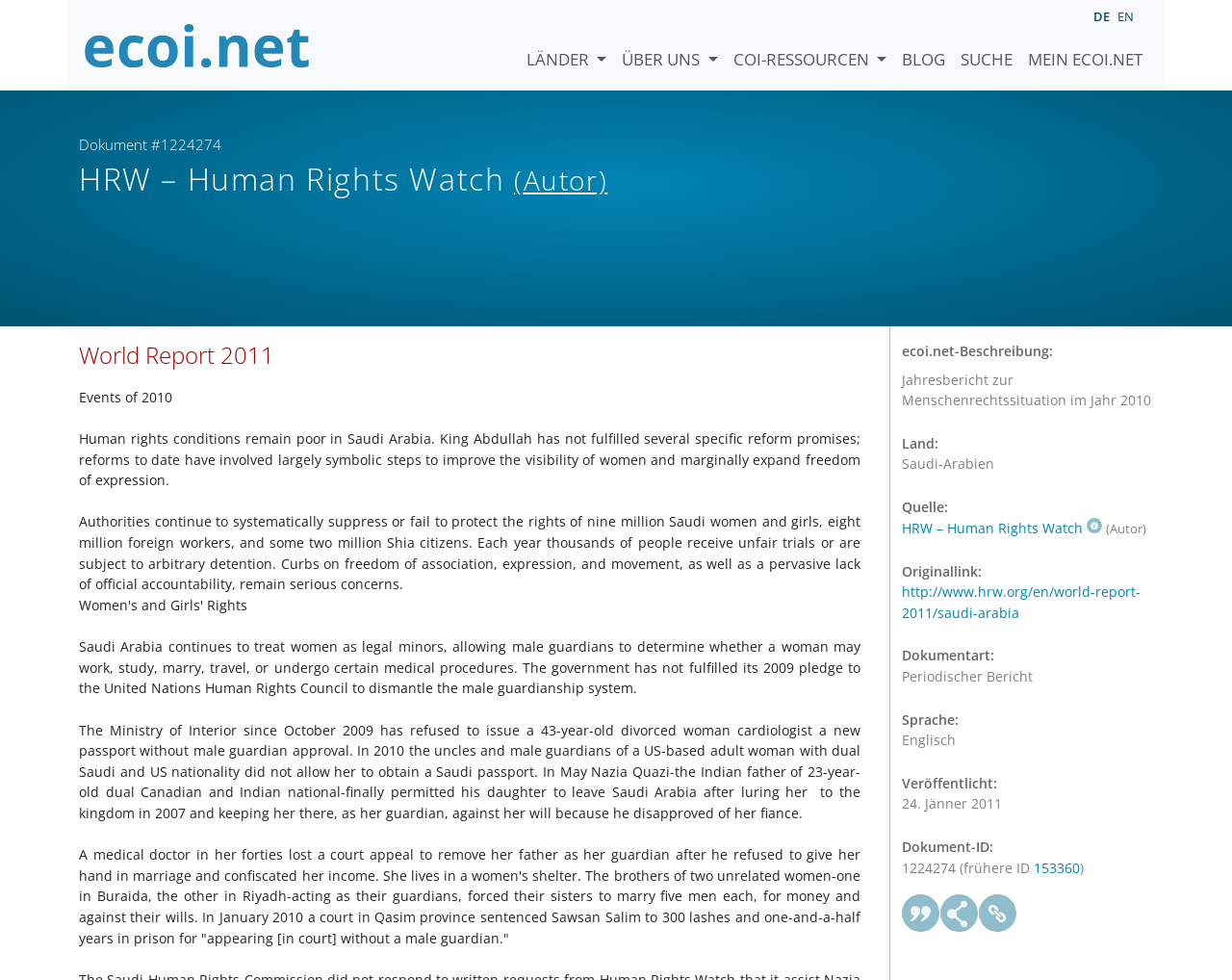What is the name of the organization that published this report?
Answer the question with detailed information derived from the image.

I found the answer by looking at the top of the webpage, where it says 'HRW – Human Rights Watch (Autor): “World Report 2011“, Dokument #1224274 - ecoi.net'. This indicates that the organization that published this report is HRW – Human Rights Watch.